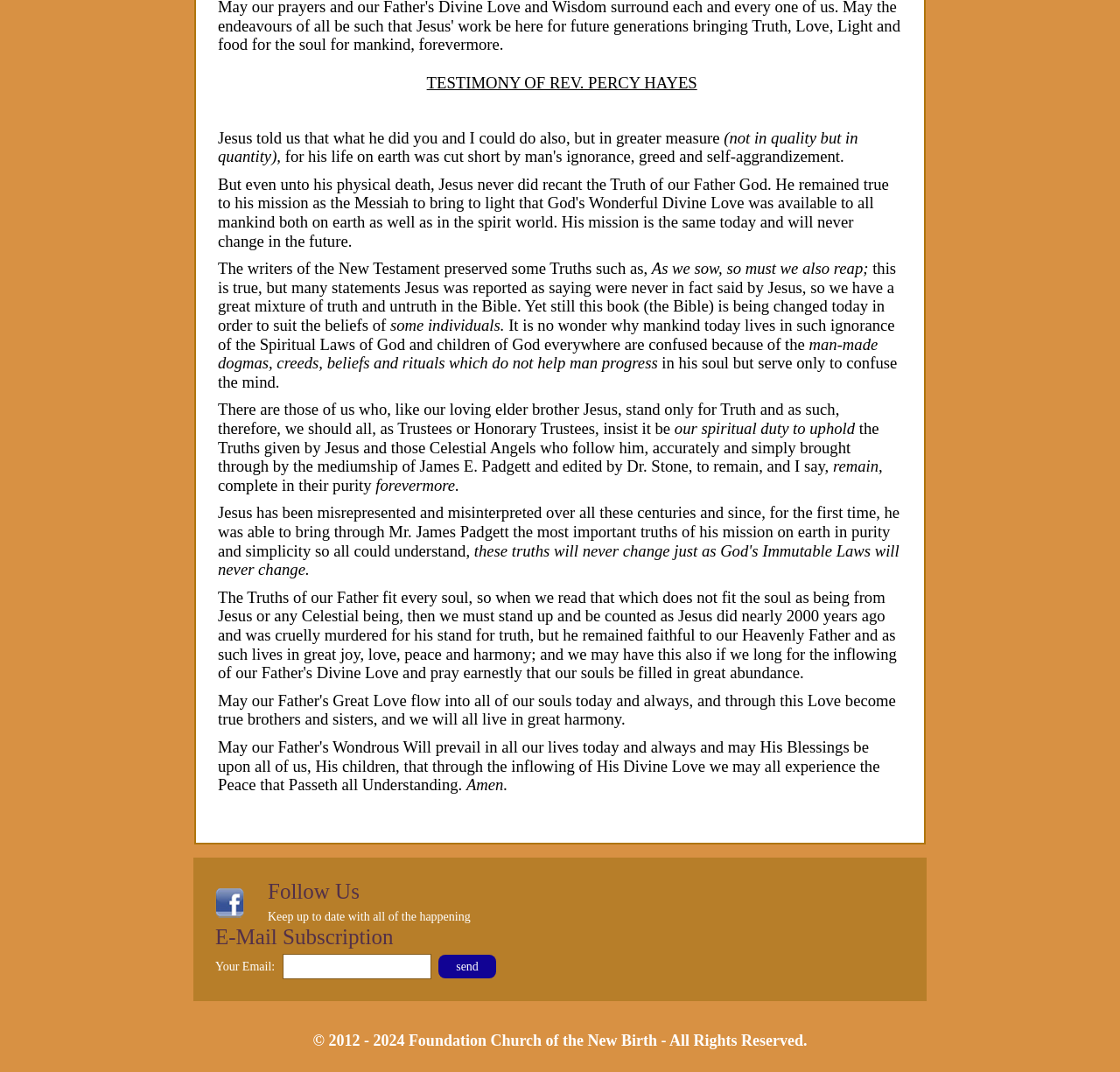Provide the bounding box coordinates of the HTML element this sentence describes: "parent_node: Your Email: name="email"". The bounding box coordinates consist of four float numbers between 0 and 1, i.e., [left, top, right, bottom].

[0.252, 0.89, 0.385, 0.914]